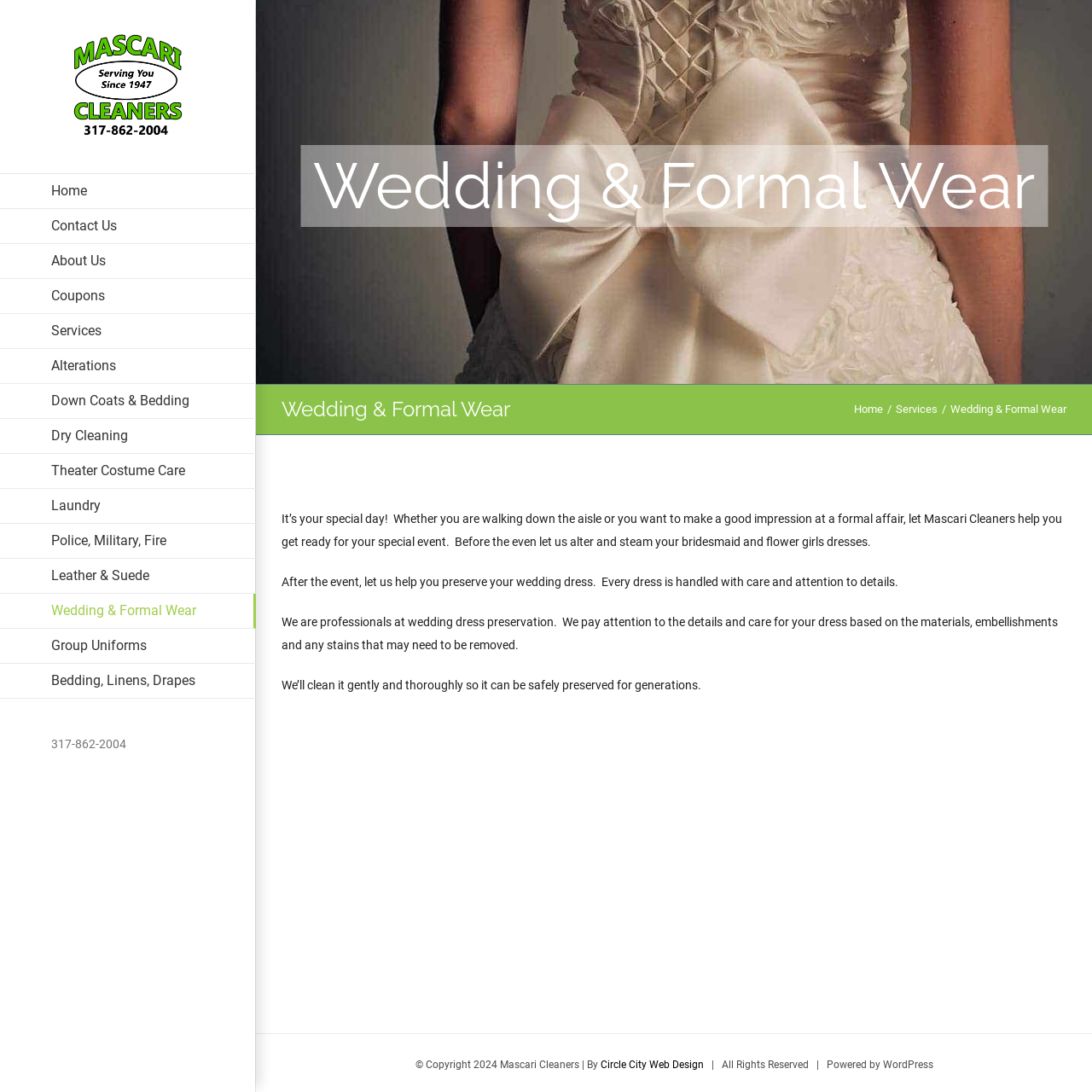Determine the bounding box coordinates of the UI element that matches the following description: "Wedding & Formal Wear". The coordinates should be four float numbers between 0 and 1 in the format [left, top, right, bottom].

[0.0, 0.543, 0.234, 0.575]